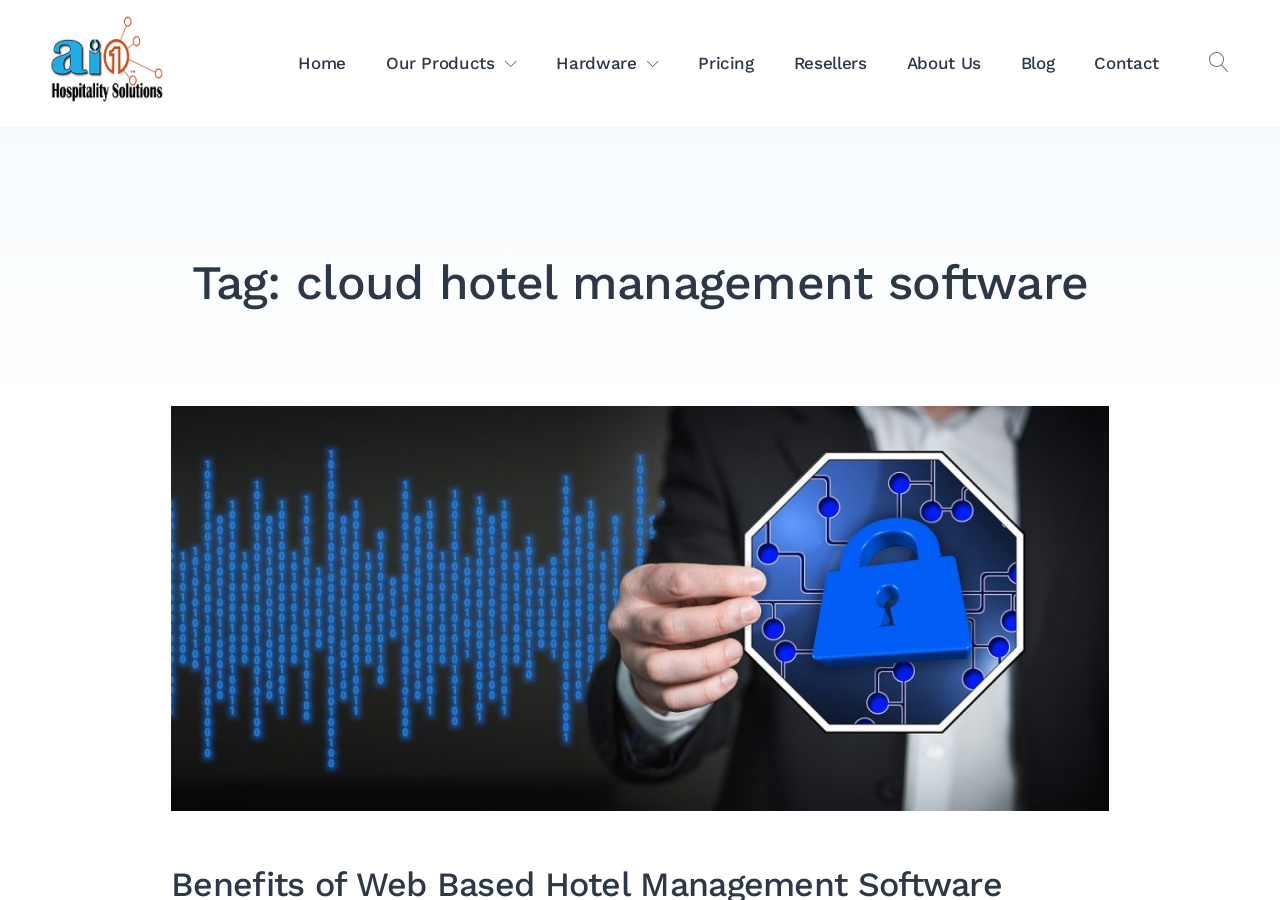How many main navigation links are there?
Provide a thorough and detailed answer to the question.

The main navigation links can be found in the top navigation bar, and they are 'Home', 'Our Products', 'Hardware', 'Pricing', 'Resellers', 'About Us', 'Blog', and 'Contact'. There are 8 links in total.